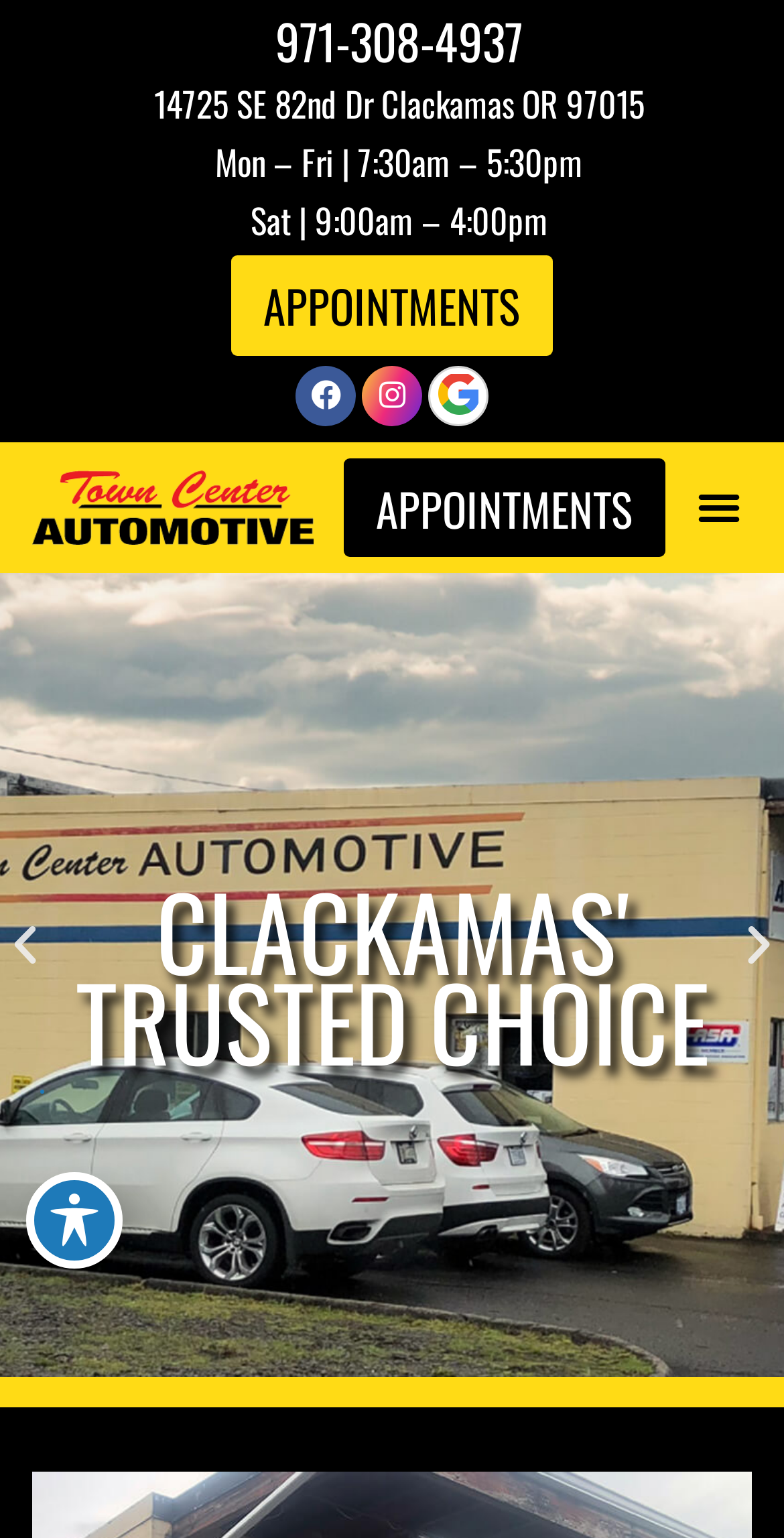Determine the bounding box coordinates for the area that should be clicked to carry out the following instruction: "Toggle the menu".

[0.874, 0.308, 0.959, 0.352]